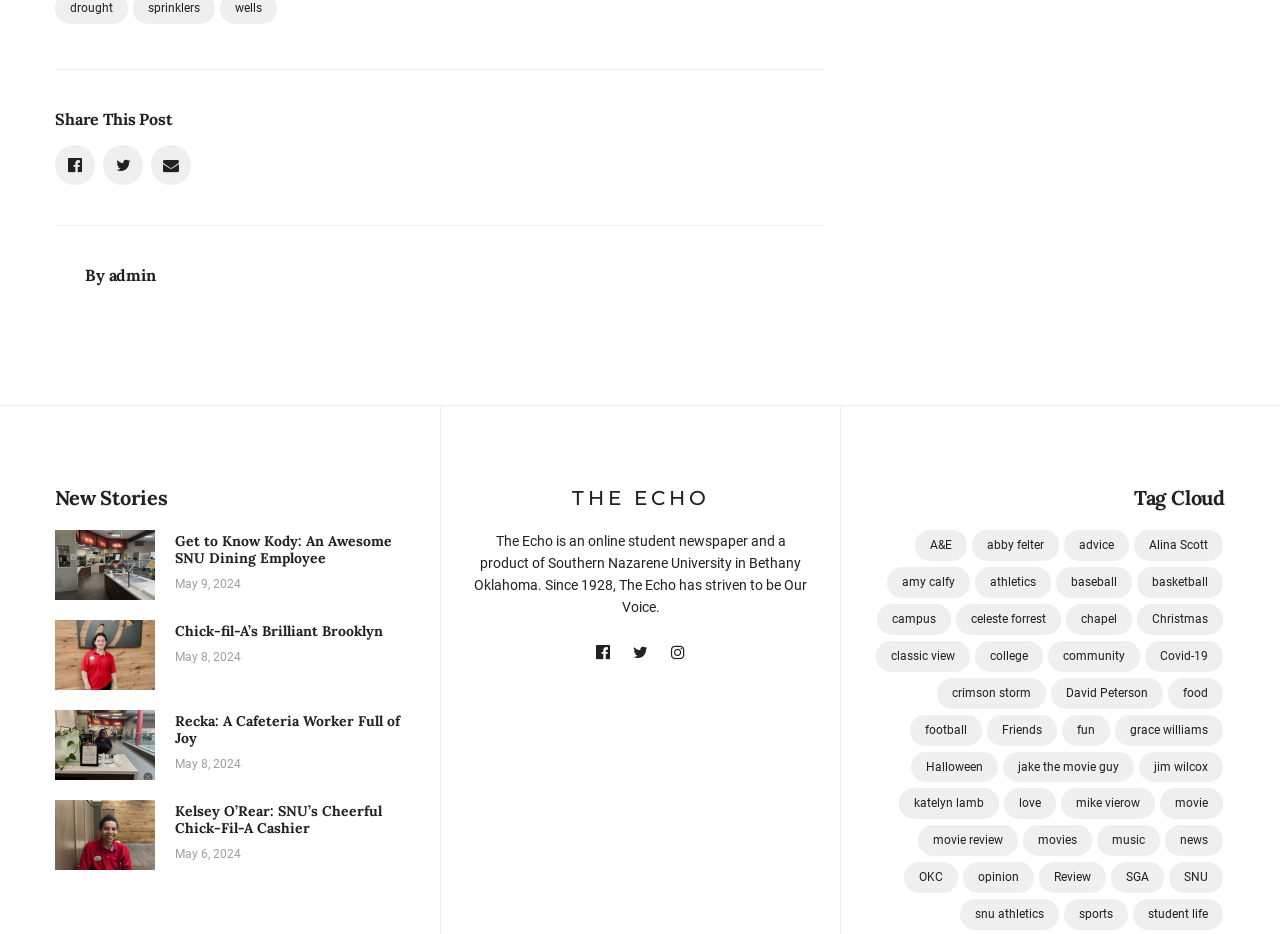Could you determine the bounding box coordinates of the clickable element to complete the instruction: "Filter by tag 'A&E'"? Provide the coordinates as four float numbers between 0 and 1, i.e., [left, top, right, bottom].

[0.715, 0.568, 0.755, 0.601]